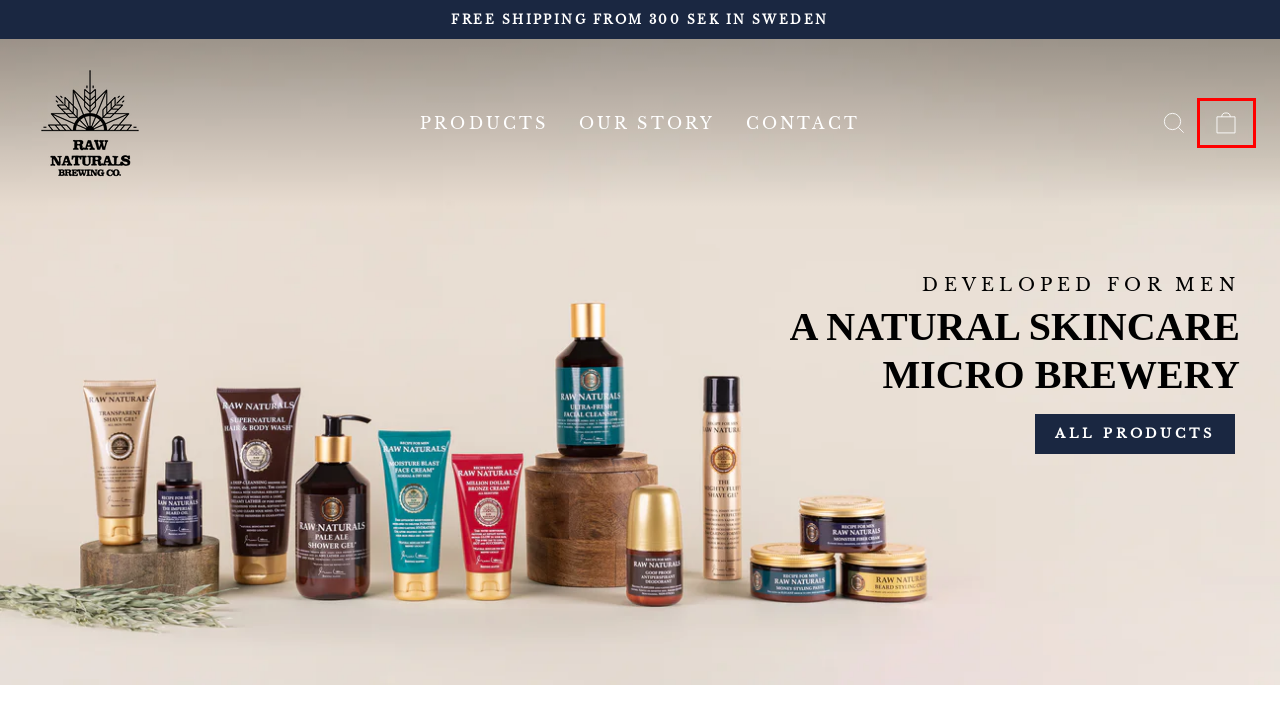With the provided webpage screenshot containing a red bounding box around a UI element, determine which description best matches the new webpage that appears after clicking the selected element. The choices are:
A. Body Care
– Raw Naturals Brewing Company
B. Collections
– Raw Naturals Brewing Company
C. Our Story
– Raw Naturals Brewing Company
D. Press & media
– Raw Naturals Brewing Company
E. The Imperial Beard Oil
– Raw Naturals Brewing Company
F. Search
– Raw Naturals Brewing Company
G. Contact
– Raw Naturals Brewing Company
H. Your Shopping Cart
– Raw Naturals Brewing Company

H